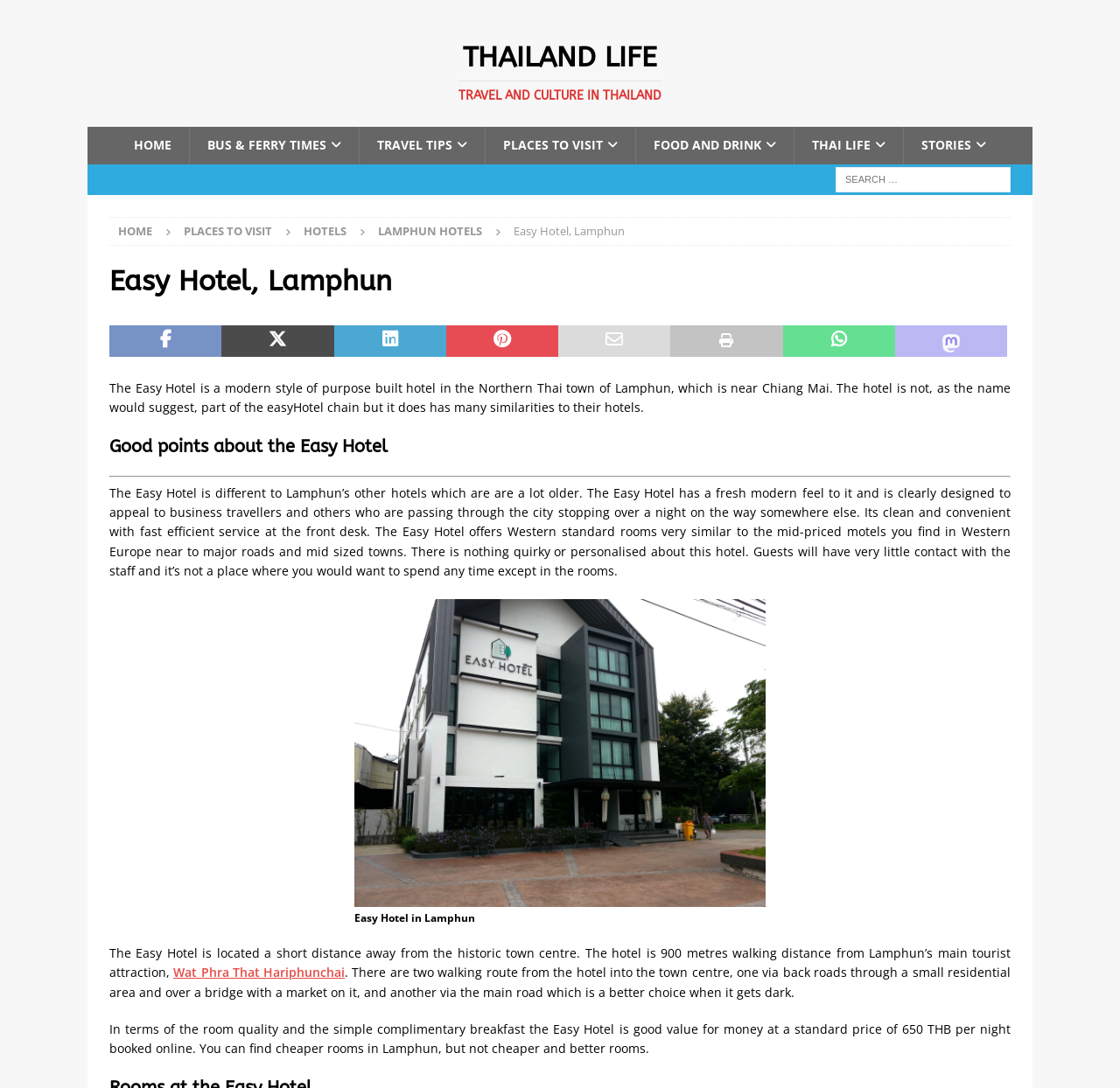Generate a comprehensive description of the webpage.

The webpage is about the Easy Hotel in Lamphun, Thailand, near Chiang Mai. At the top, there is a header section with a link to "THAILAND LIFE TRAVEL AND CULTURE IN THAILAND" and a search bar on the right side. Below the header, there is a navigation menu with links to "HOME", "BUS & FERRY TIMES", "TRAVEL TIPS", "PLACES TO VISIT", "FOOD AND DRINK", "THAI LIFE", and "STORIES".

On the left side, there is a sidebar with links to "HOME", "PLACES TO VISIT", "HOTELS", and "LAMPHUN HOTELS". The main content area is divided into sections. The first section has a heading "Easy Hotel, Lamphun" and a brief description of the hotel. Below this, there are social media links and a "Share On Mastodon" button with an accompanying image.

The next section has a heading "Good points about the Easy Hotel" and a separator line below it. The following section describes the hotel's modern style, cleanliness, and convenient location, with a focus on its appeal to business travelers and those passing through the city. There is also a mention of the hotel's Western-standard rooms and efficient service.

Below this, there is an image of the Easy Hotel in Lamphun with a caption. The subsequent section describes the hotel's location, which is a short distance from the historic town center and 900 meters walking distance from Lamphun's main tourist attraction, Wat Phra That Hariphunchai. The webpage also provides information about the room quality and the complimentary breakfast, stating that the hotel is good value for money at a standard price of 650 THB per night.